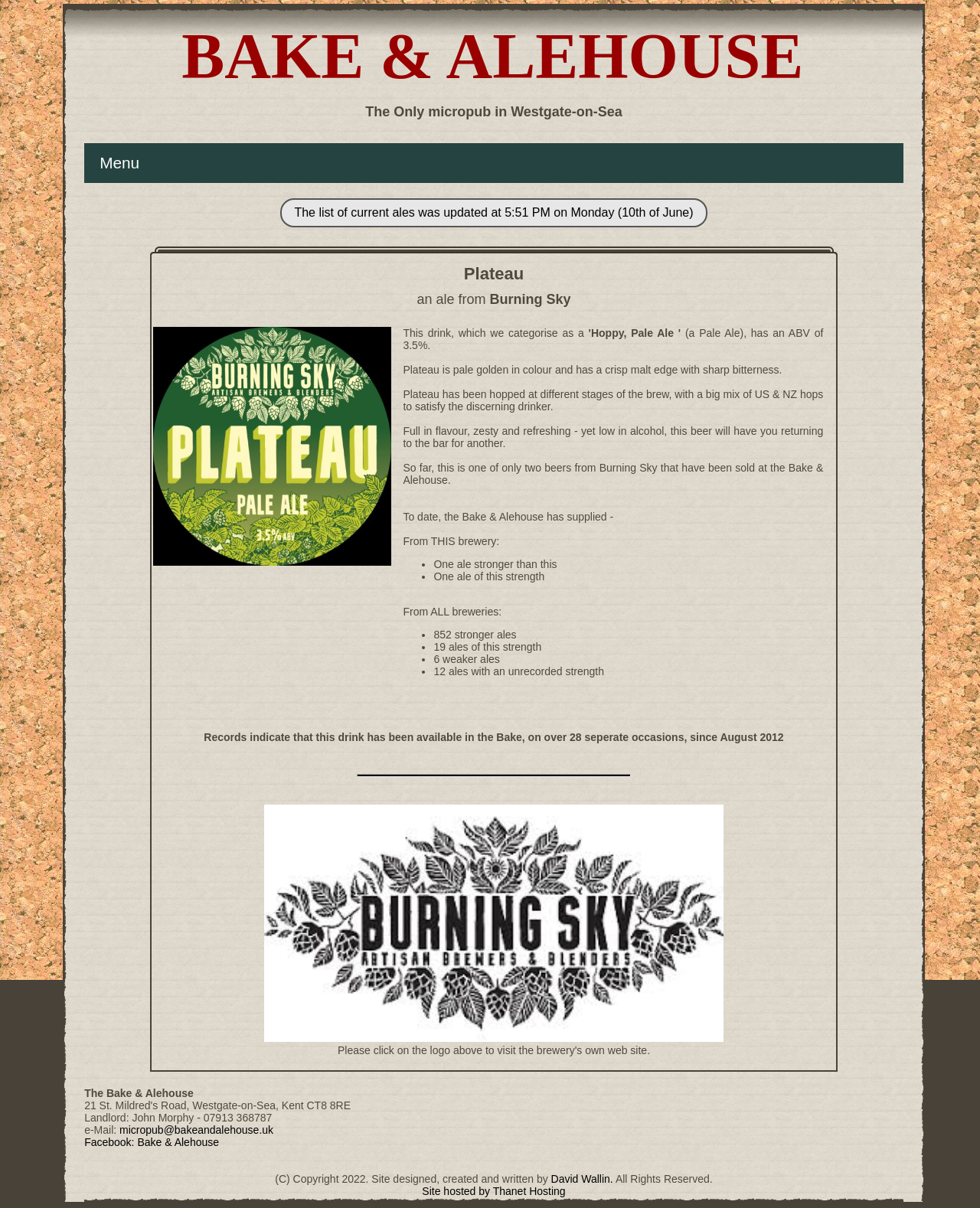Given the element description: "title="Burning Sky webpage about Plateau"", predict the bounding box coordinates of the UI element it refers to, using four float numbers between 0 and 1, i.e., [left, top, right, bottom].

[0.156, 0.46, 0.4, 0.47]